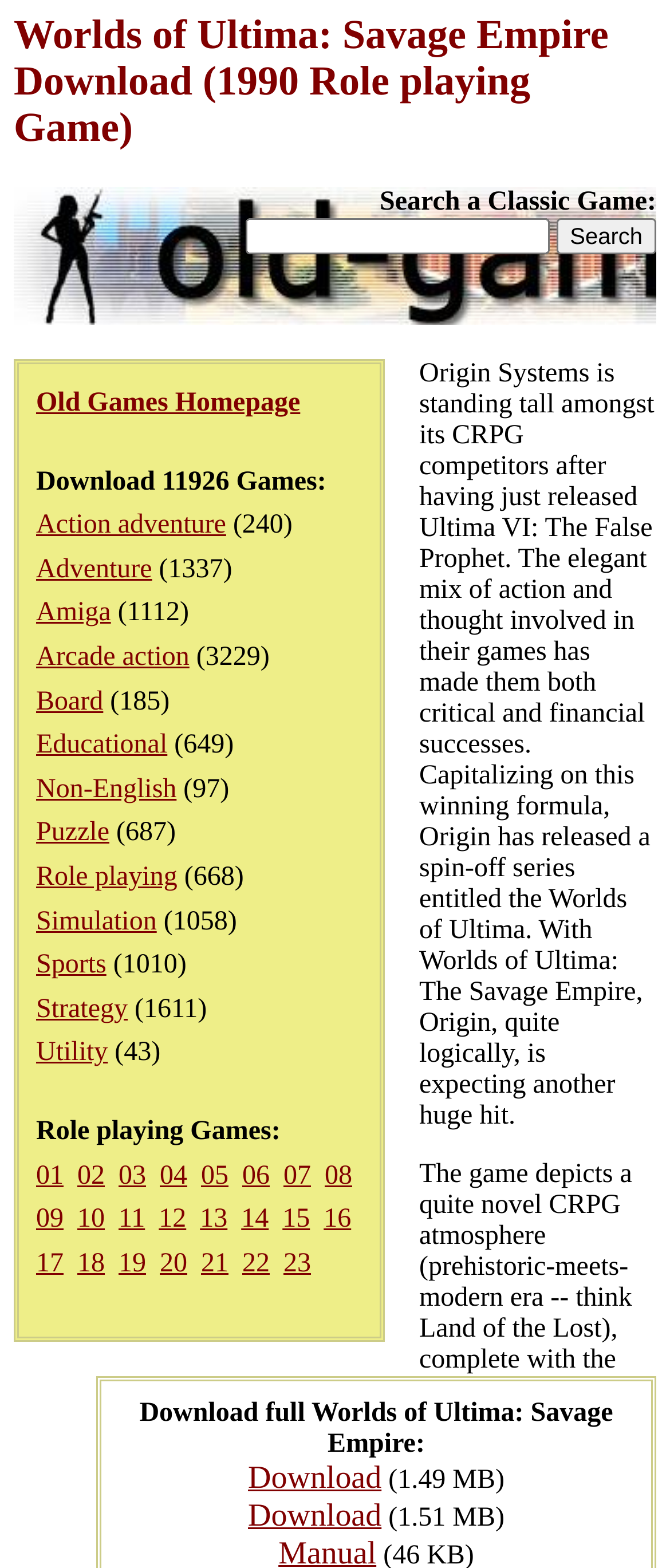How many links are there in the 'Role playing Games:' section?
Examine the webpage screenshot and provide an in-depth answer to the question.

I counted the number of links in the 'Role playing Games:' section, which are 23 links labeled from '01' to '23'.